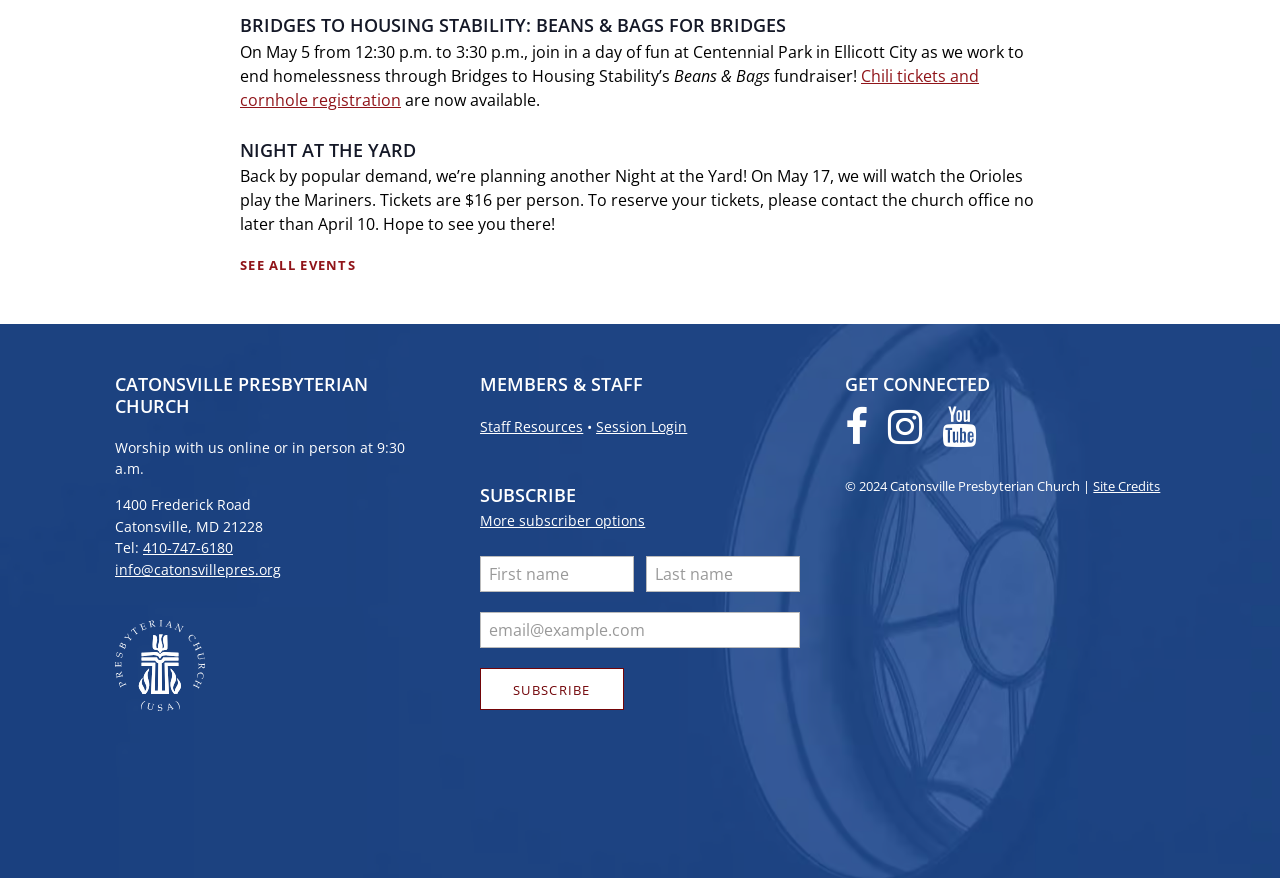What is the name of the church?
Examine the image and give a concise answer in one word or a short phrase.

Catonsville Presbyterian Church